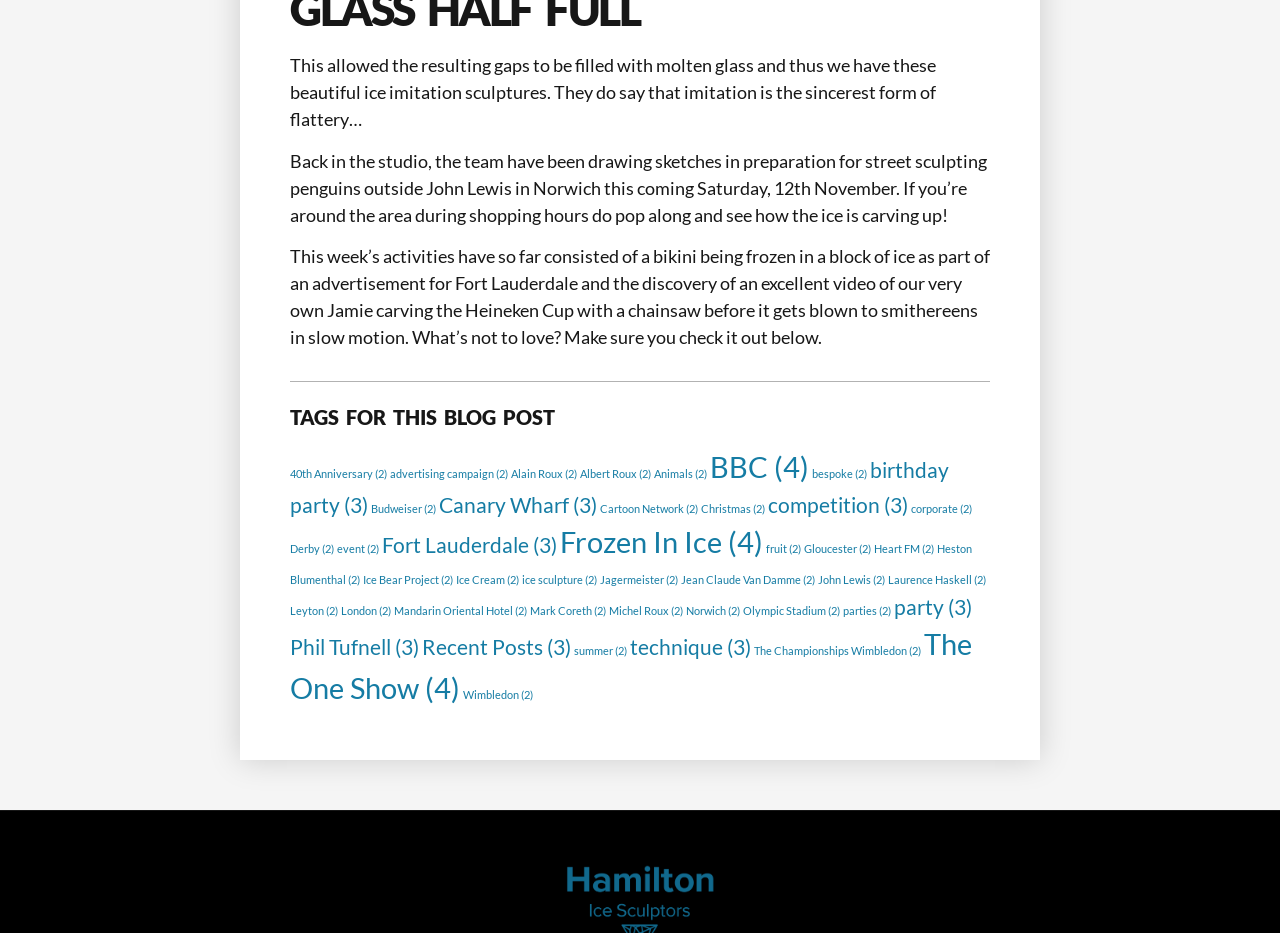Identify the bounding box for the described UI element. Provide the coordinates in (top-left x, top-left y, bottom-right x, bottom-right y) format with values ranging from 0 to 1: 40th Anniversary (2)

[0.227, 0.5, 0.302, 0.514]